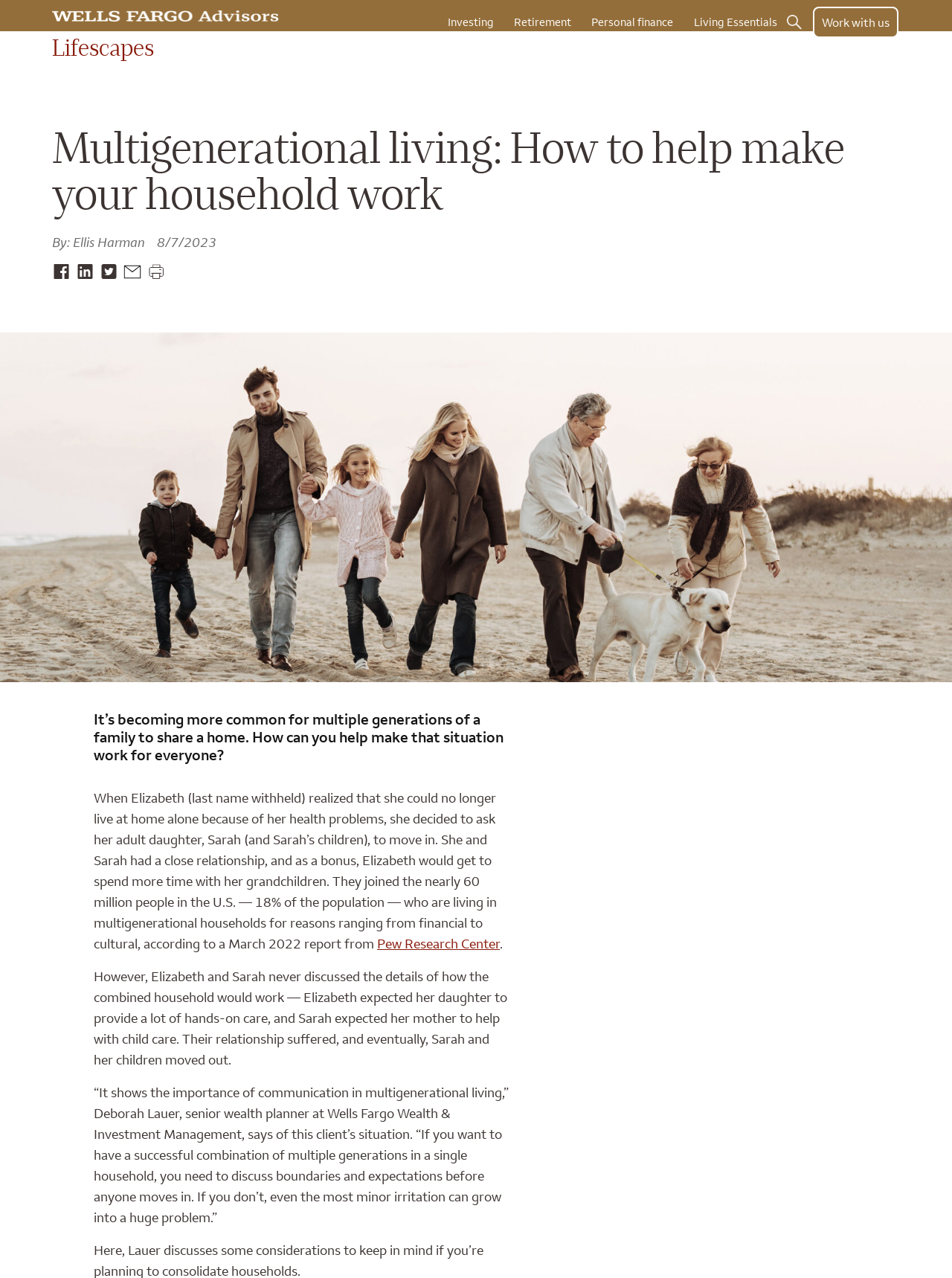How many links are there in the navigation menu?
Examine the image closely and answer the question with as much detail as possible.

The navigation menu can be found at the top of the page. It contains links to 'Investing', 'Retirement', 'Personal finance', 'Living Essentials', and 'Open search modal'. Therefore, there are 5 links in the navigation menu.